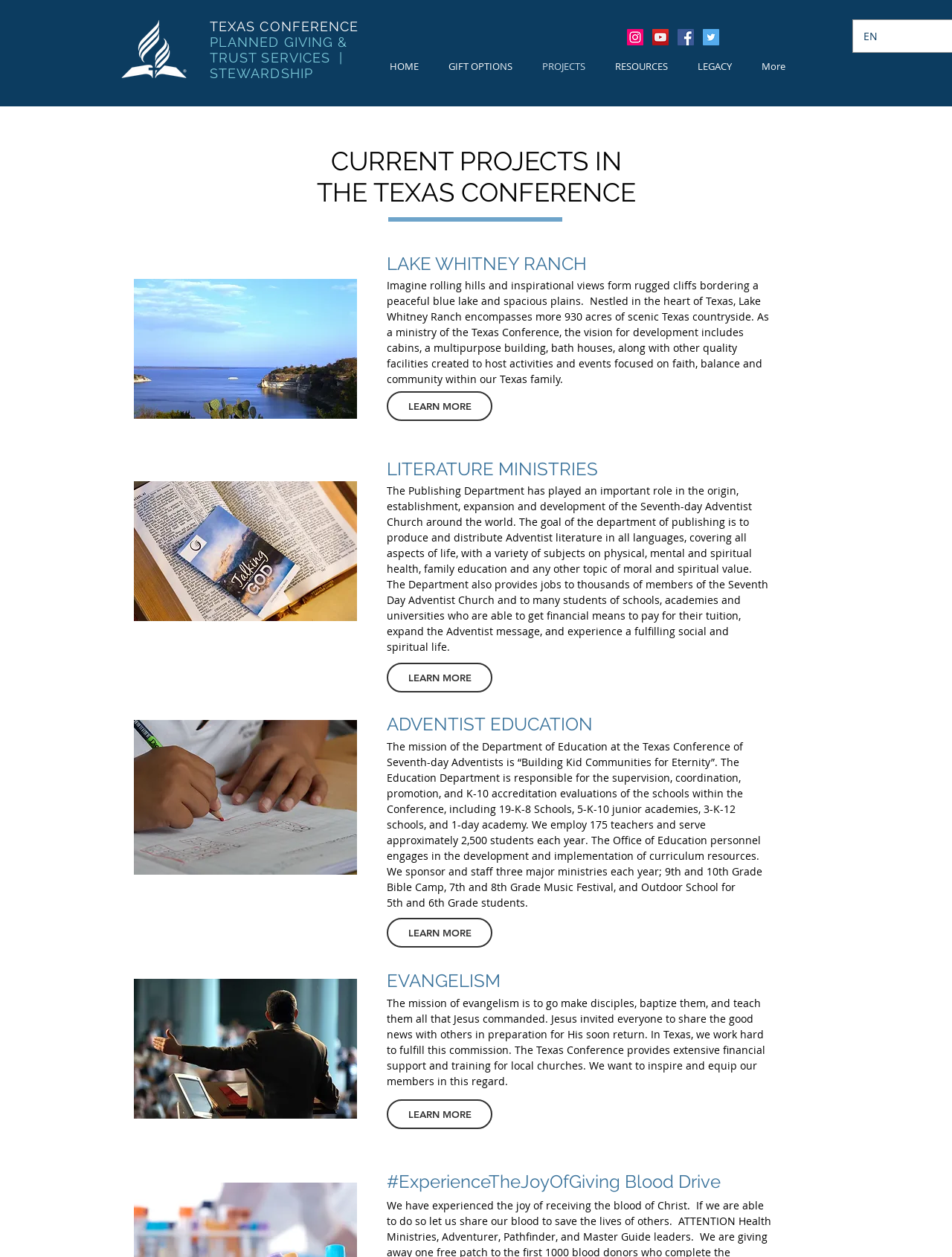Please determine the bounding box coordinates for the element that should be clicked to follow these instructions: "Click on the 'AUTO ENTHUSIAST' link".

None